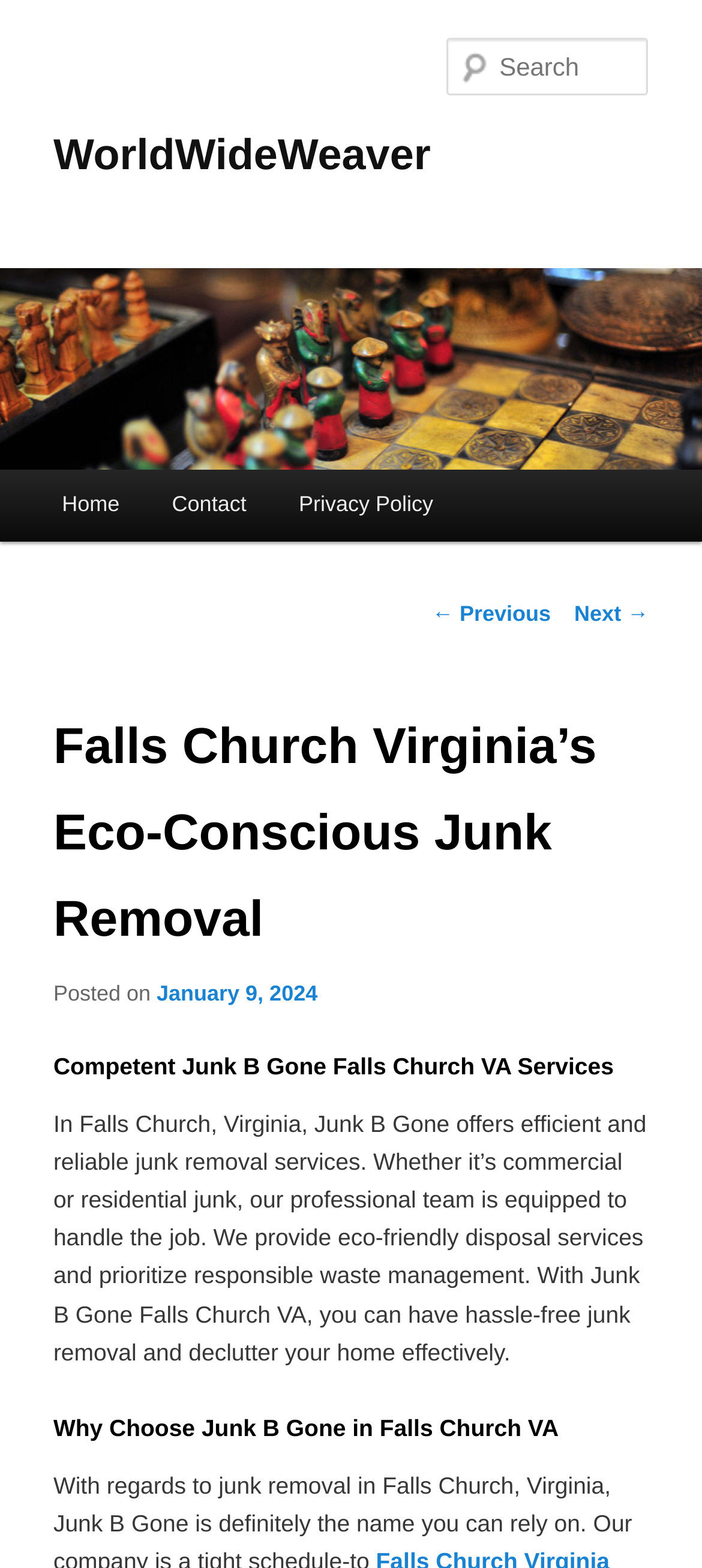Provide the bounding box coordinates for the area that should be clicked to complete the instruction: "View Contact page".

[0.208, 0.3, 0.388, 0.346]